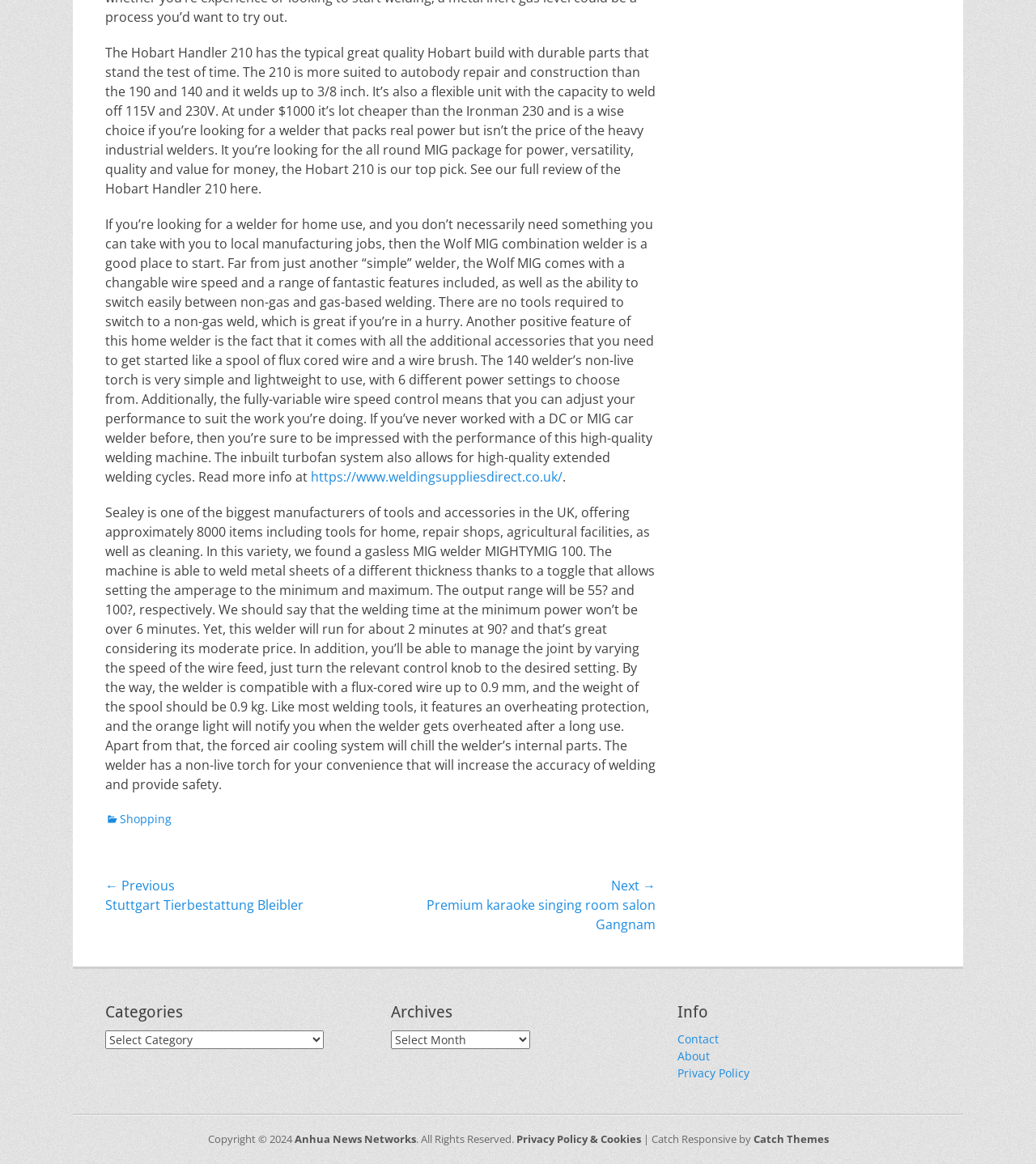What is the recommended welder for autobody repair and construction?
Please answer using one word or phrase, based on the screenshot.

Hobart Handler 210